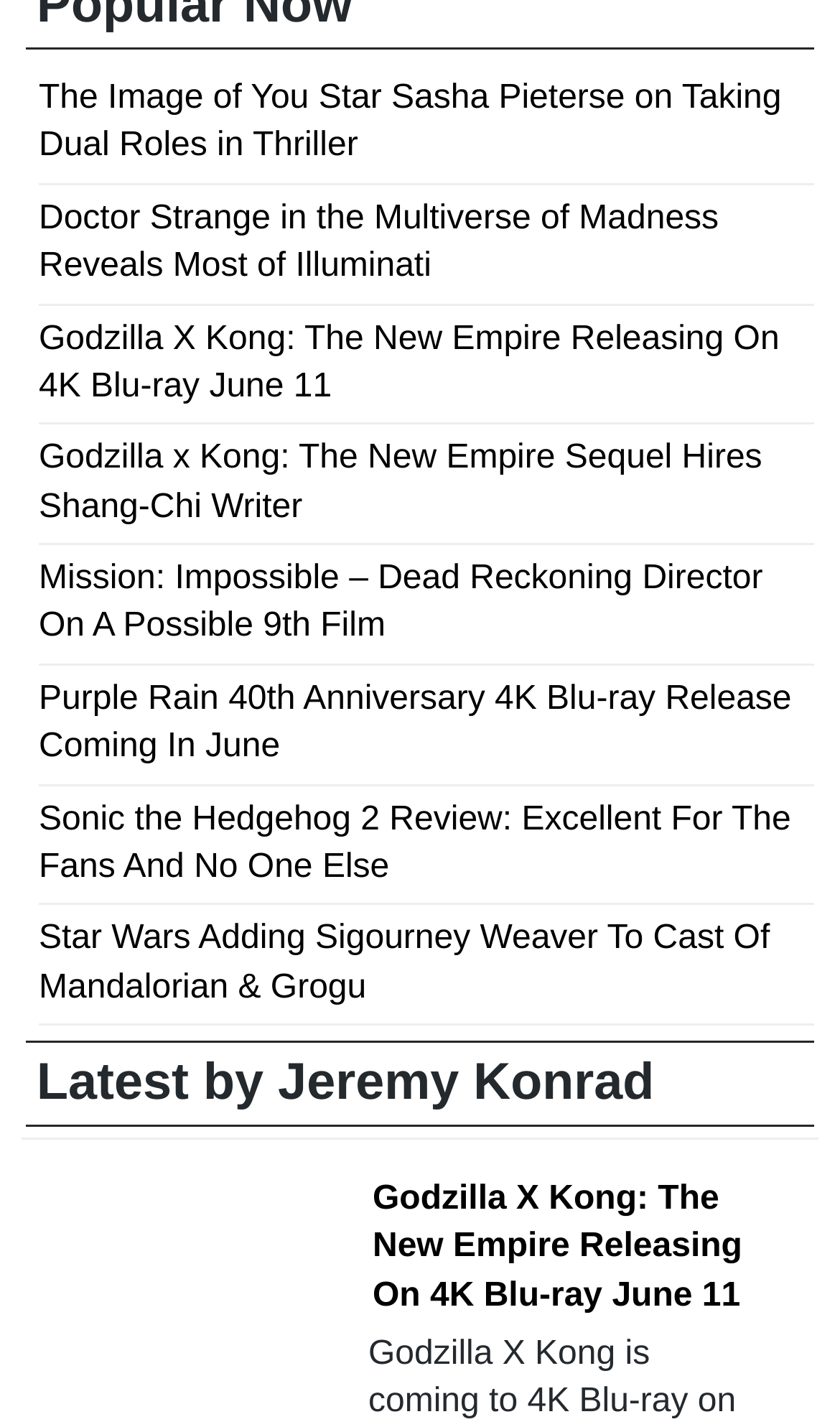Who is the author of the article about Sonic the Hedgehog 2?
Refer to the image and give a detailed response to the question.

I looked for the link element with OCR text 'Sonic the Hedgehog 2 Review: Excellent For The Fans And No One Else' but did not find any information about the author of the article.